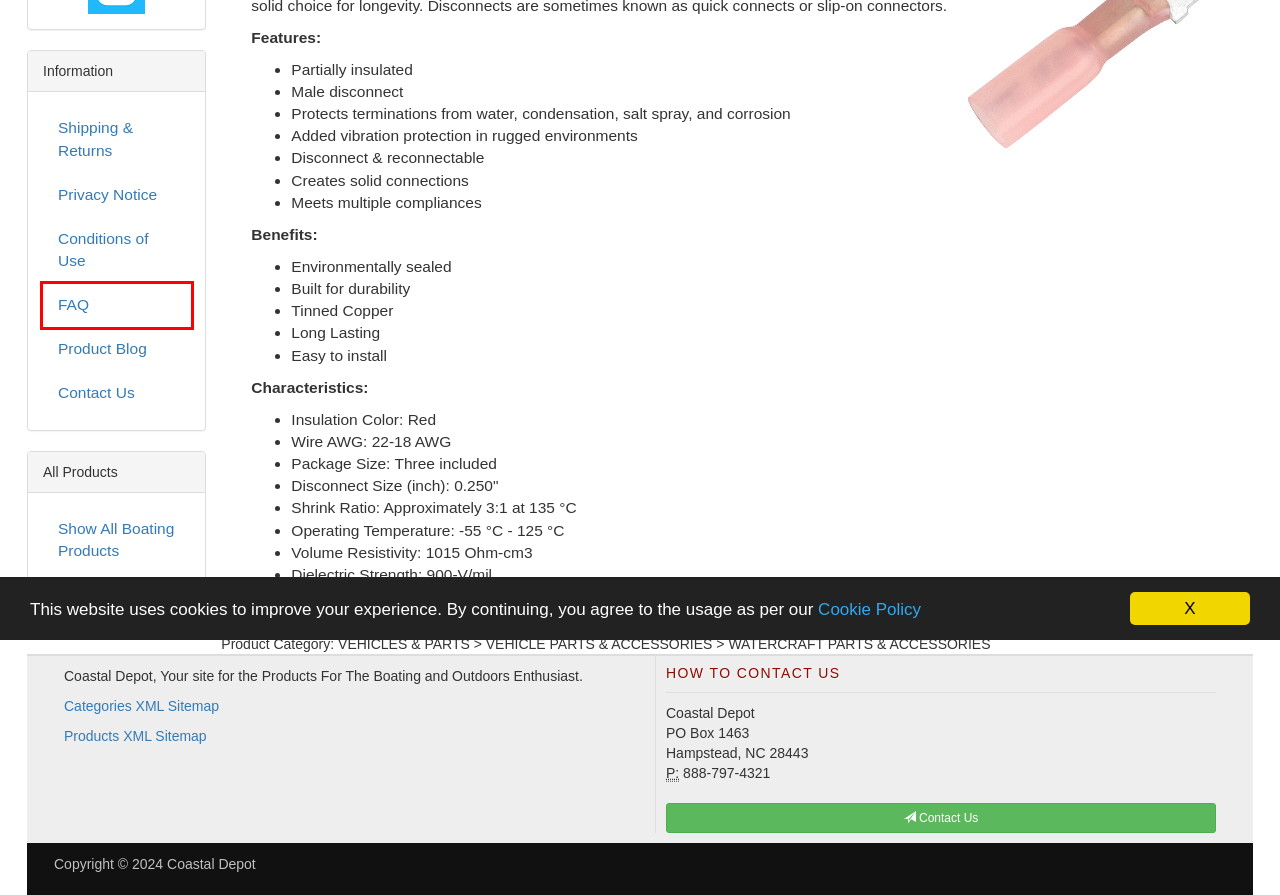Given a webpage screenshot with a red bounding box around a UI element, choose the webpage description that best matches the new webpage after clicking the element within the bounding box. Here are the candidates:
A. Frequently Asked Questions
B. Contact Form
C. Coastal Depot Privacy Policy
D. Coastal Depot Shipping Information
E. Coastal Depot Conditions Of Use
F. All Products
G. Electrical by Pacer Group, Ancor, Blue Sea Systems, Paneltronics
H. Web Security Information

A